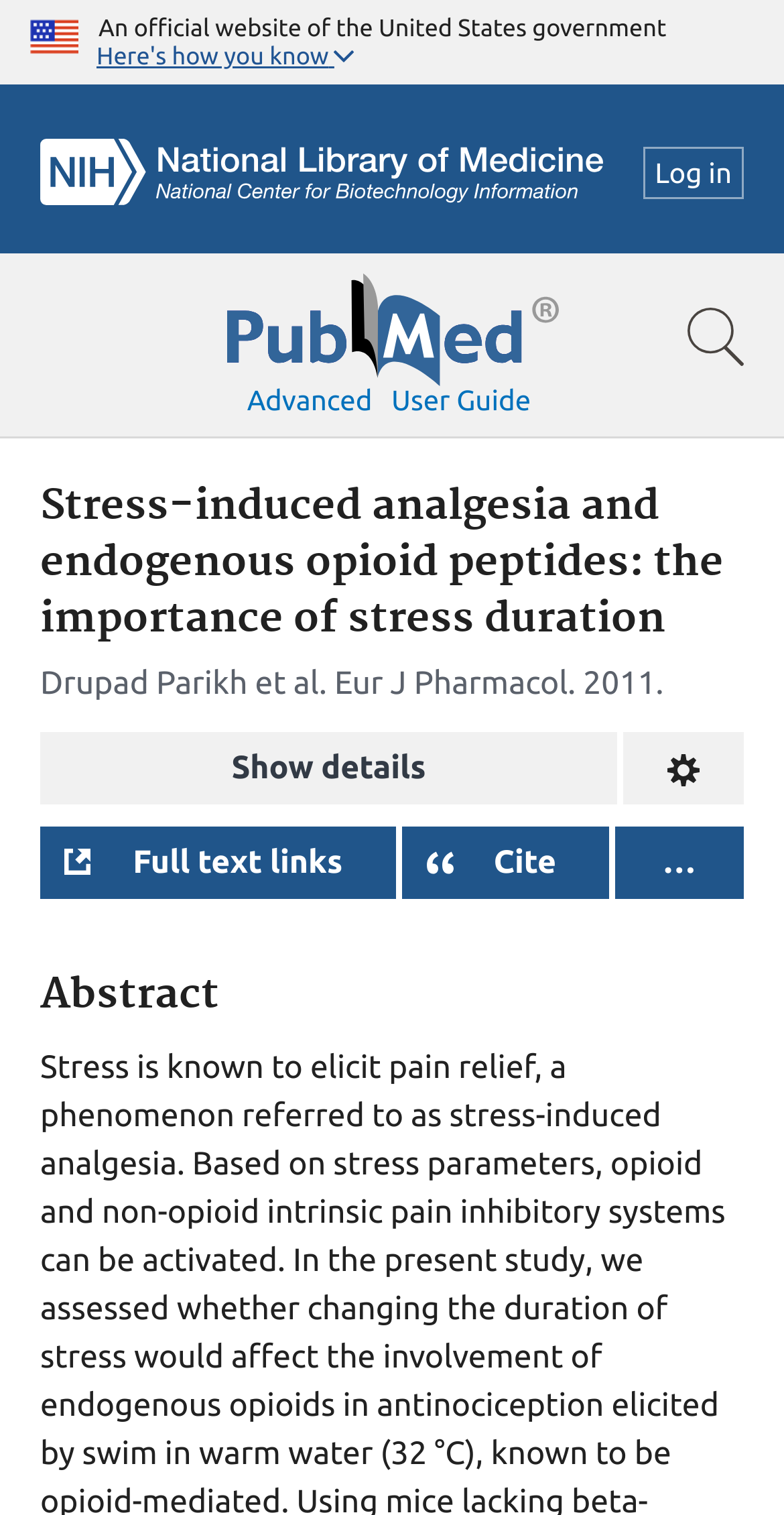Identify and provide the title of the webpage.

Stress-induced analgesia and endogenous opioid peptides: the importance of stress duration